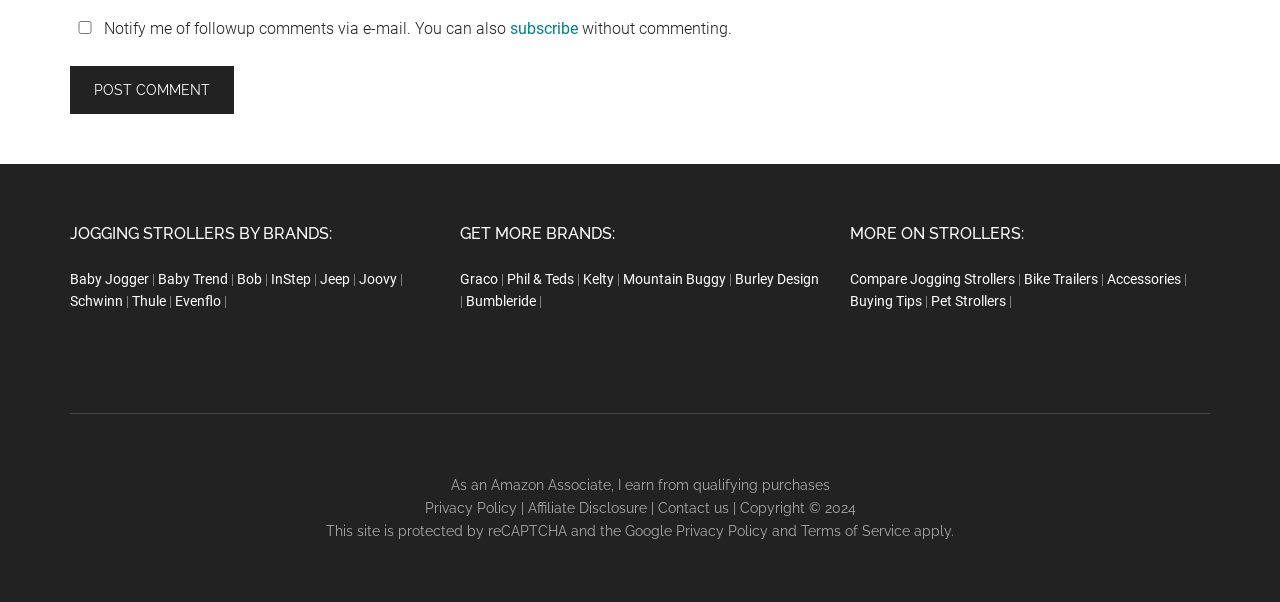Please locate the clickable area by providing the bounding box coordinates to follow this instruction: "Learn more about personal property and casualty insurance".

None